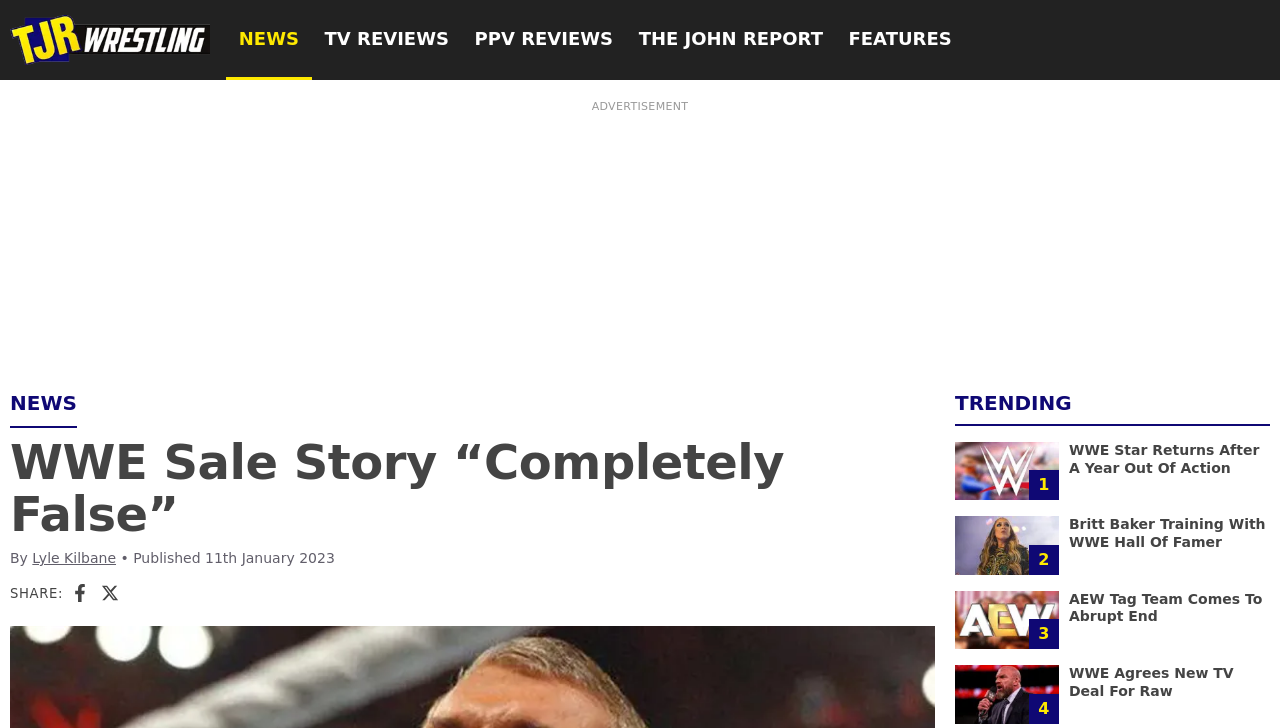Provide a one-word or one-phrase answer to the question:
How many social media sharing options are available?

2